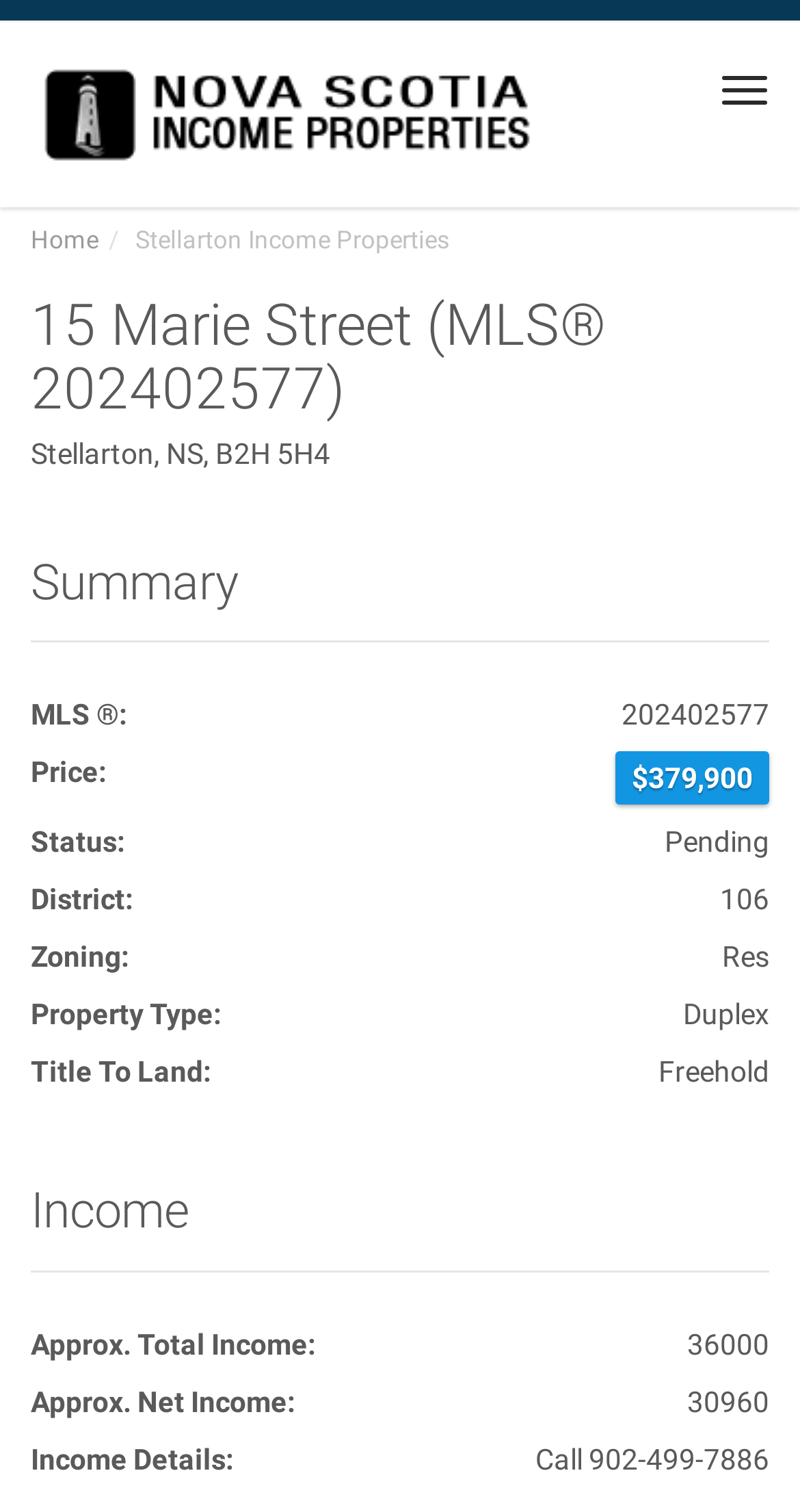What is the price of the property?
Refer to the image and give a detailed answer to the question.

The price of the property can be found in the description list term 'Price:' and its corresponding detail is '$379,900'.